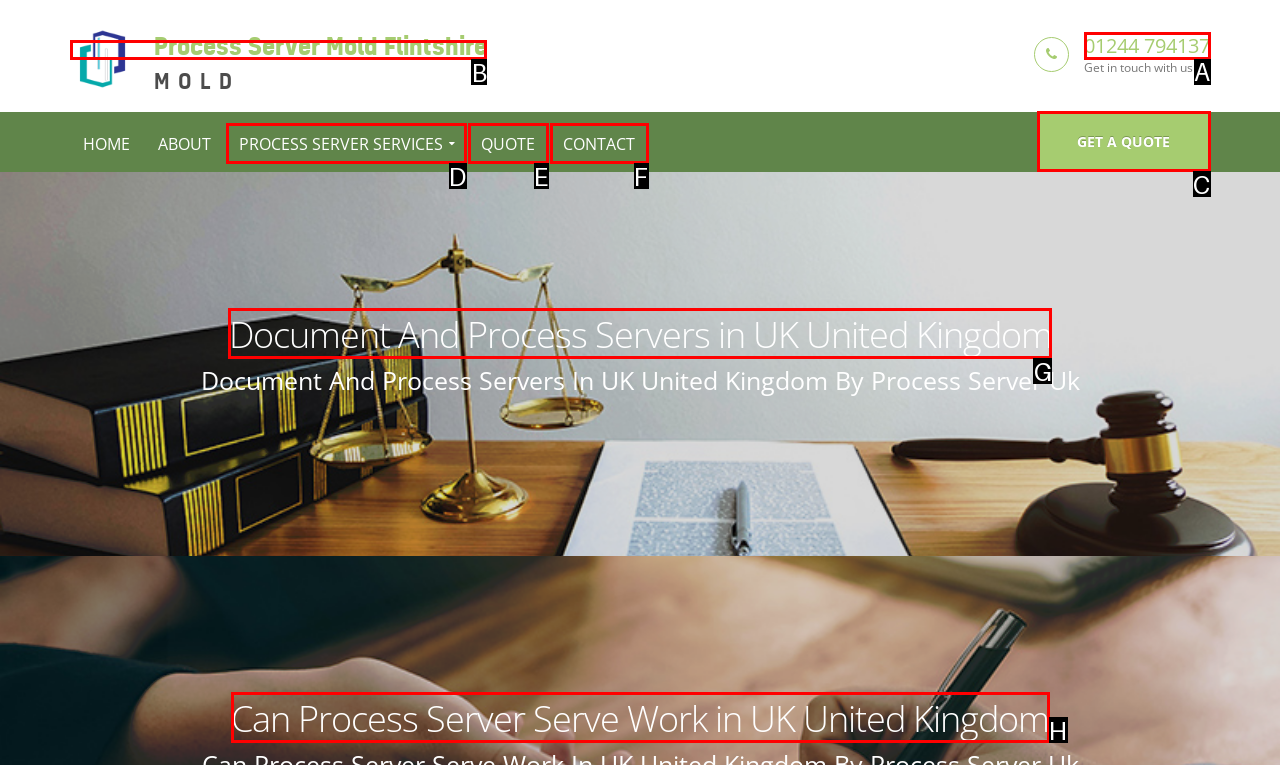Given the description: Process Server Services, select the HTML element that best matches it. Reply with the letter of your chosen option.

D